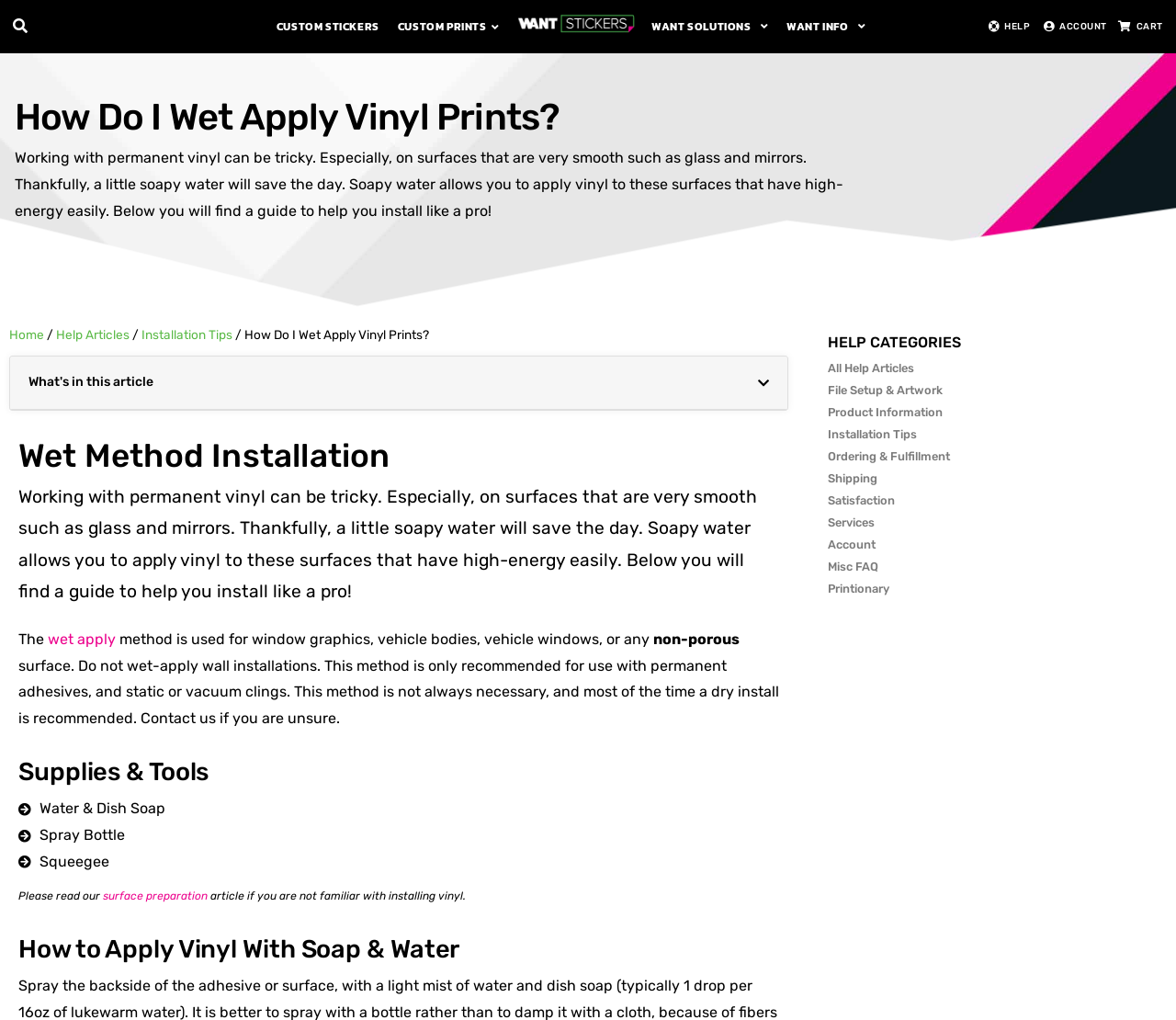What tool is used to apply vinyl to a surface?
Give a single word or phrase answer based on the content of the image.

Squeegee